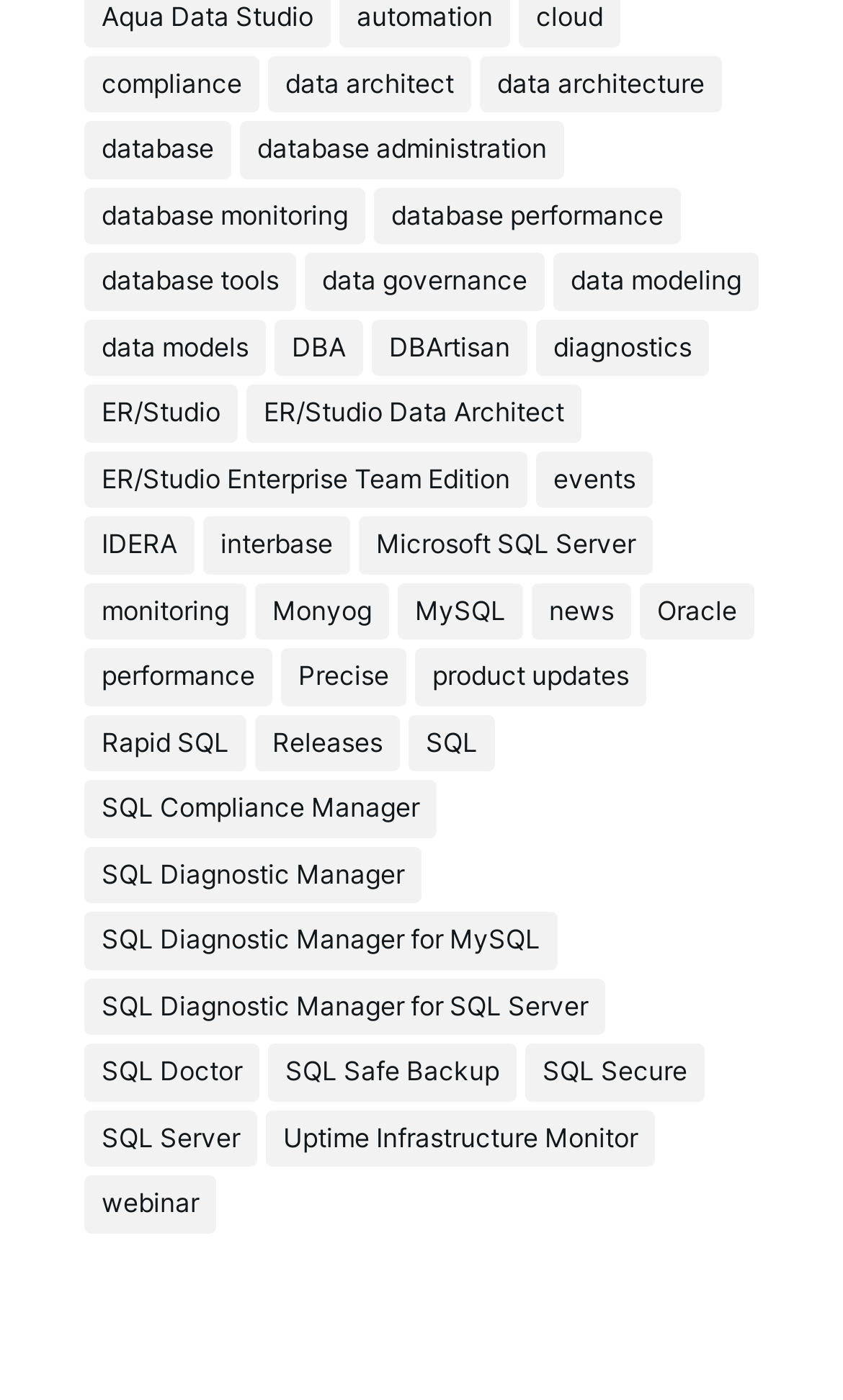How many database-related items are there?
Based on the screenshot, provide a one-word or short-phrase response.

457